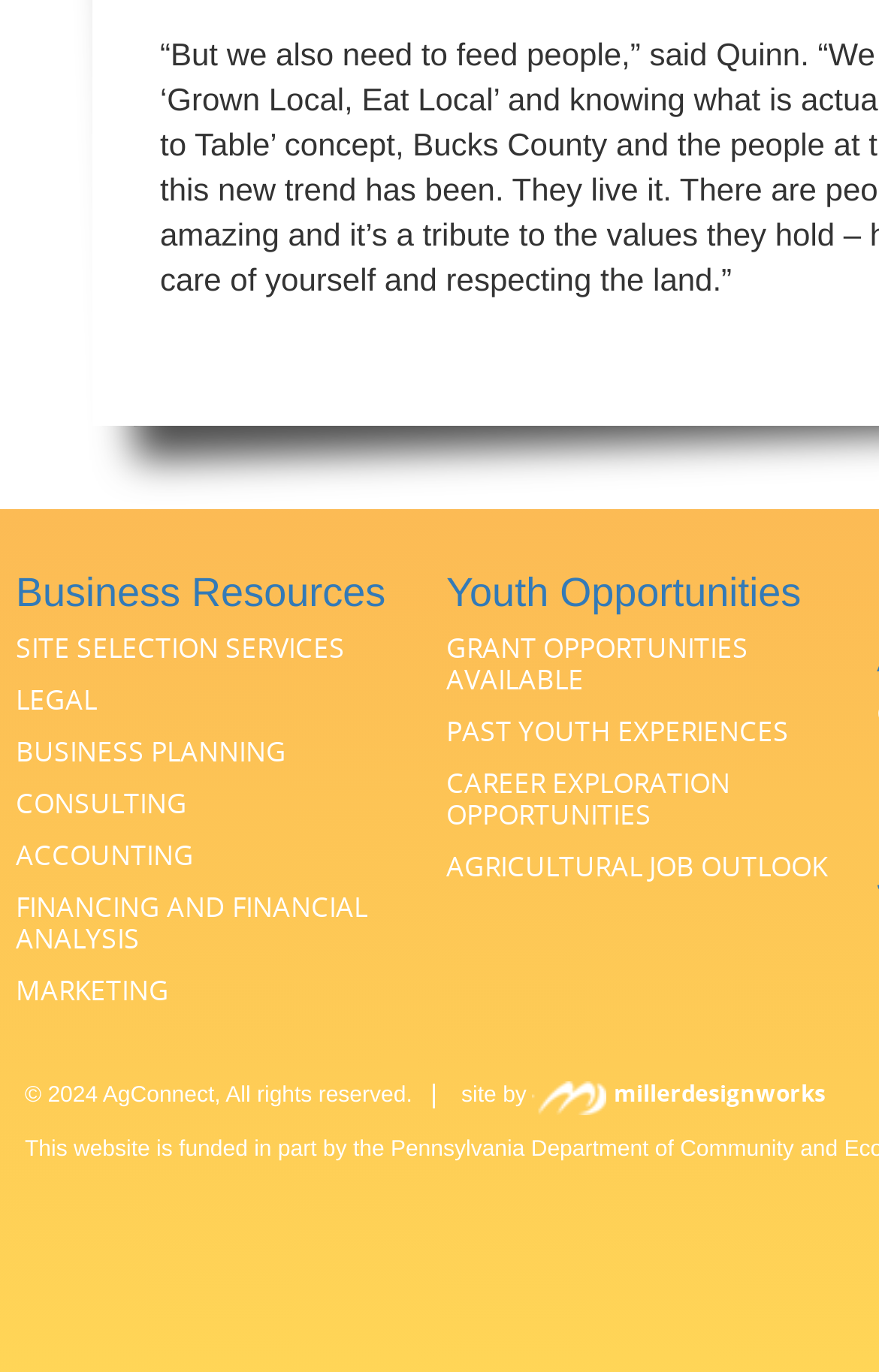Can you show the bounding box coordinates of the region to click on to complete the task described in the instruction: "Go to the 'HOME' page"?

None